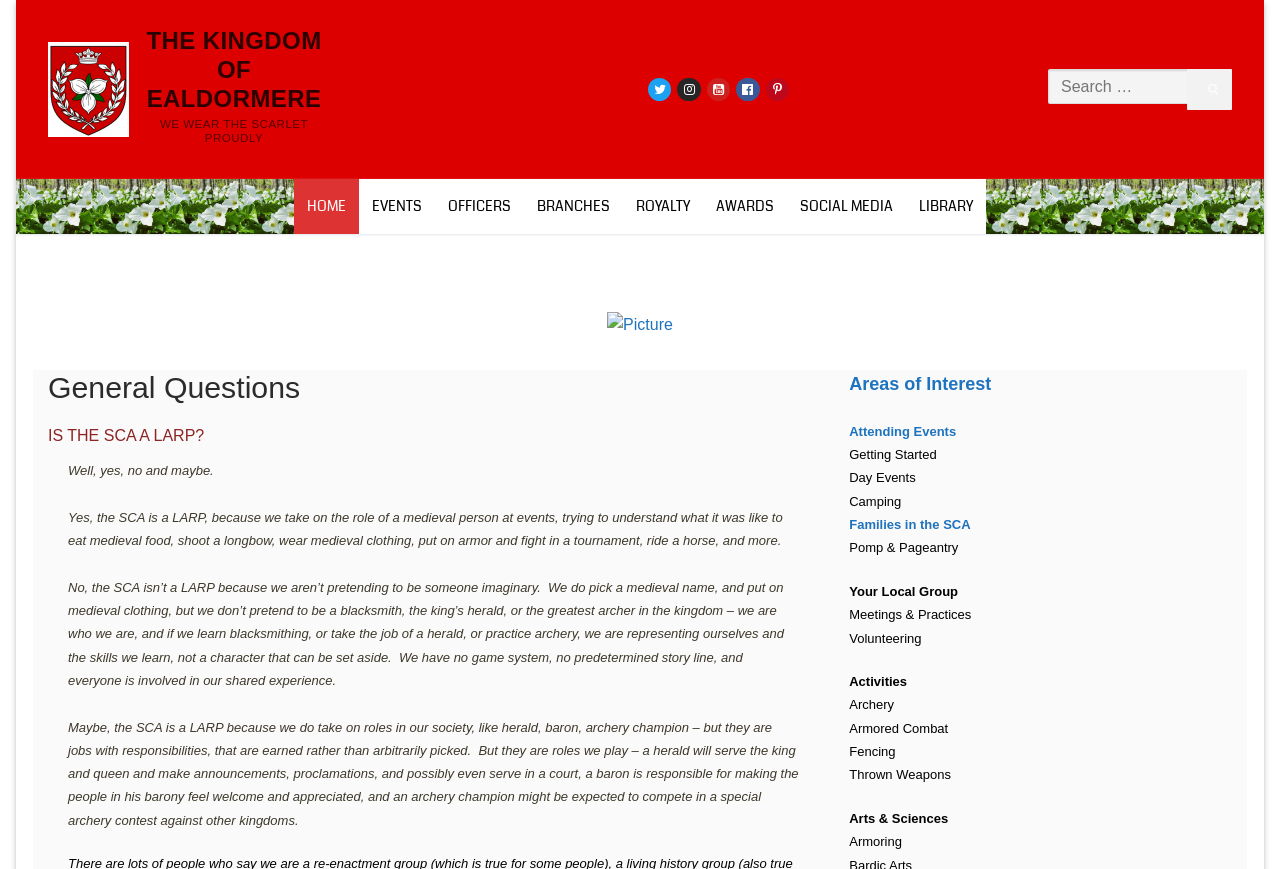Using the provided element description, identify the bounding box coordinates as (top-left x, top-left y, bottom-right x, bottom-right y). Ensure all values are between 0 and 1. Description: Guest Book

None